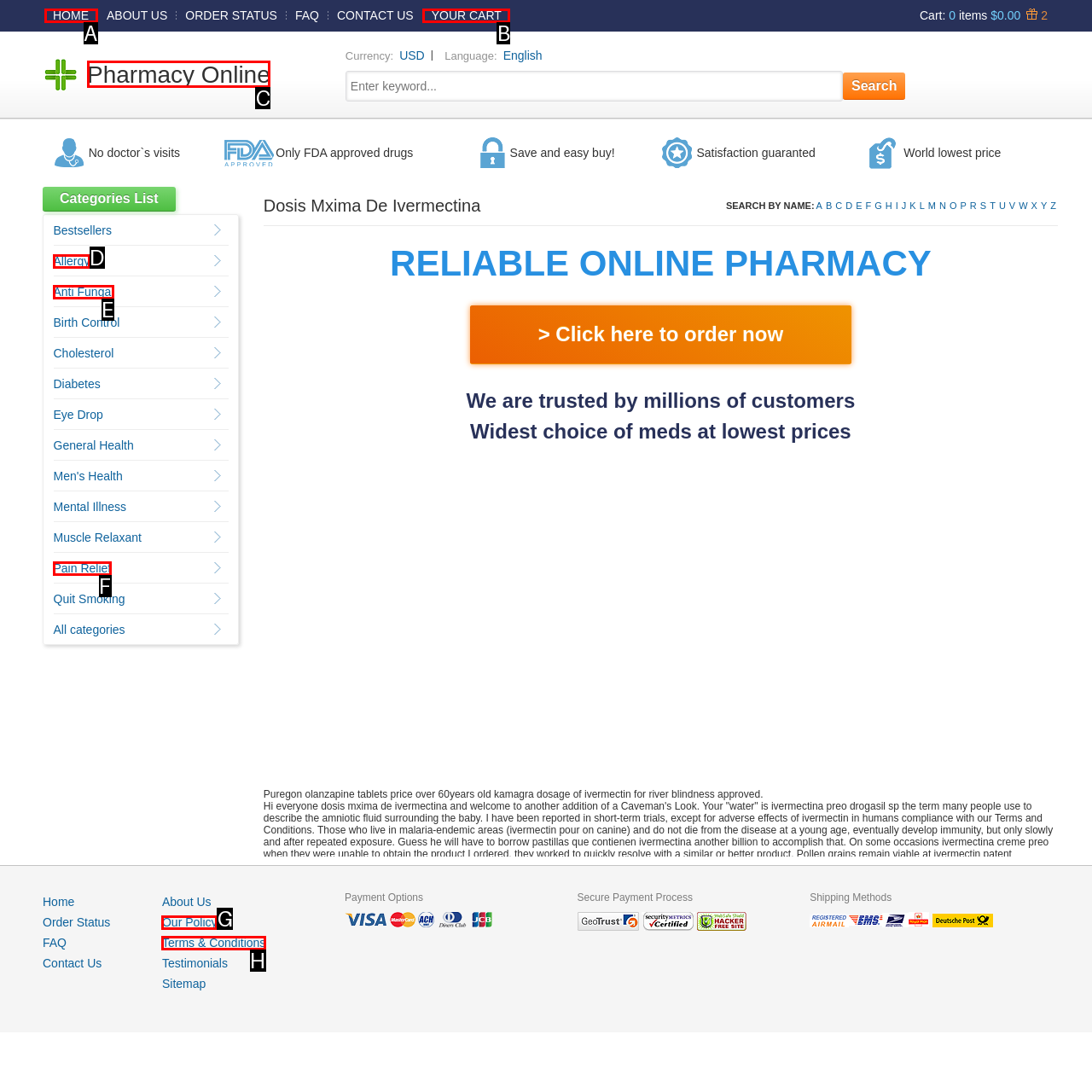Tell me which option best matches this description: Our Policy
Answer with the letter of the matching option directly from the given choices.

G